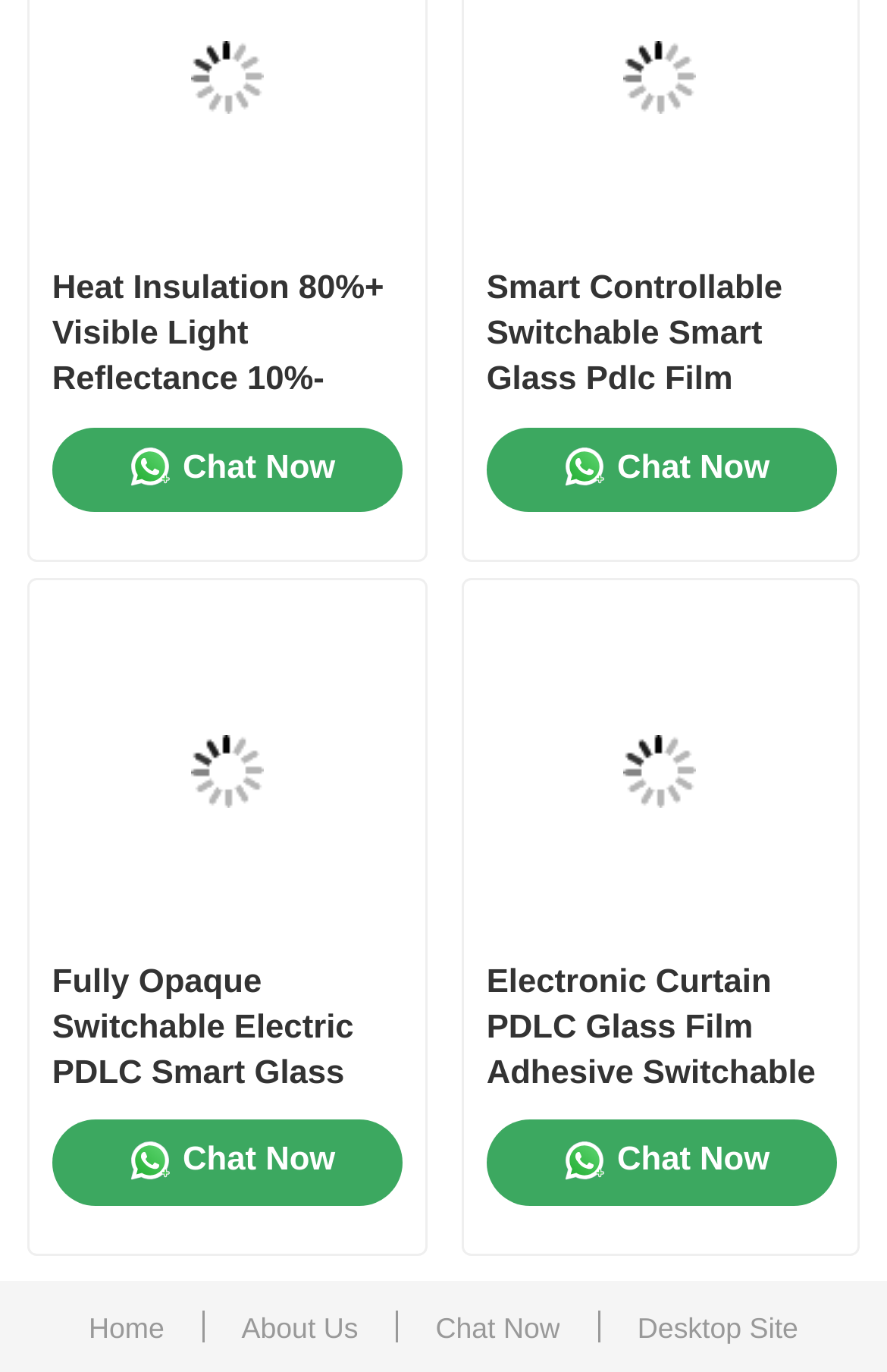What is the product with the longest name?
Refer to the screenshot and deliver a thorough answer to the question presented.

I compared the lengths of the product names and found that 'Fully Opaque Switchable Electric PDLC Smart Glass Film Liquid Crystal' has the longest name.